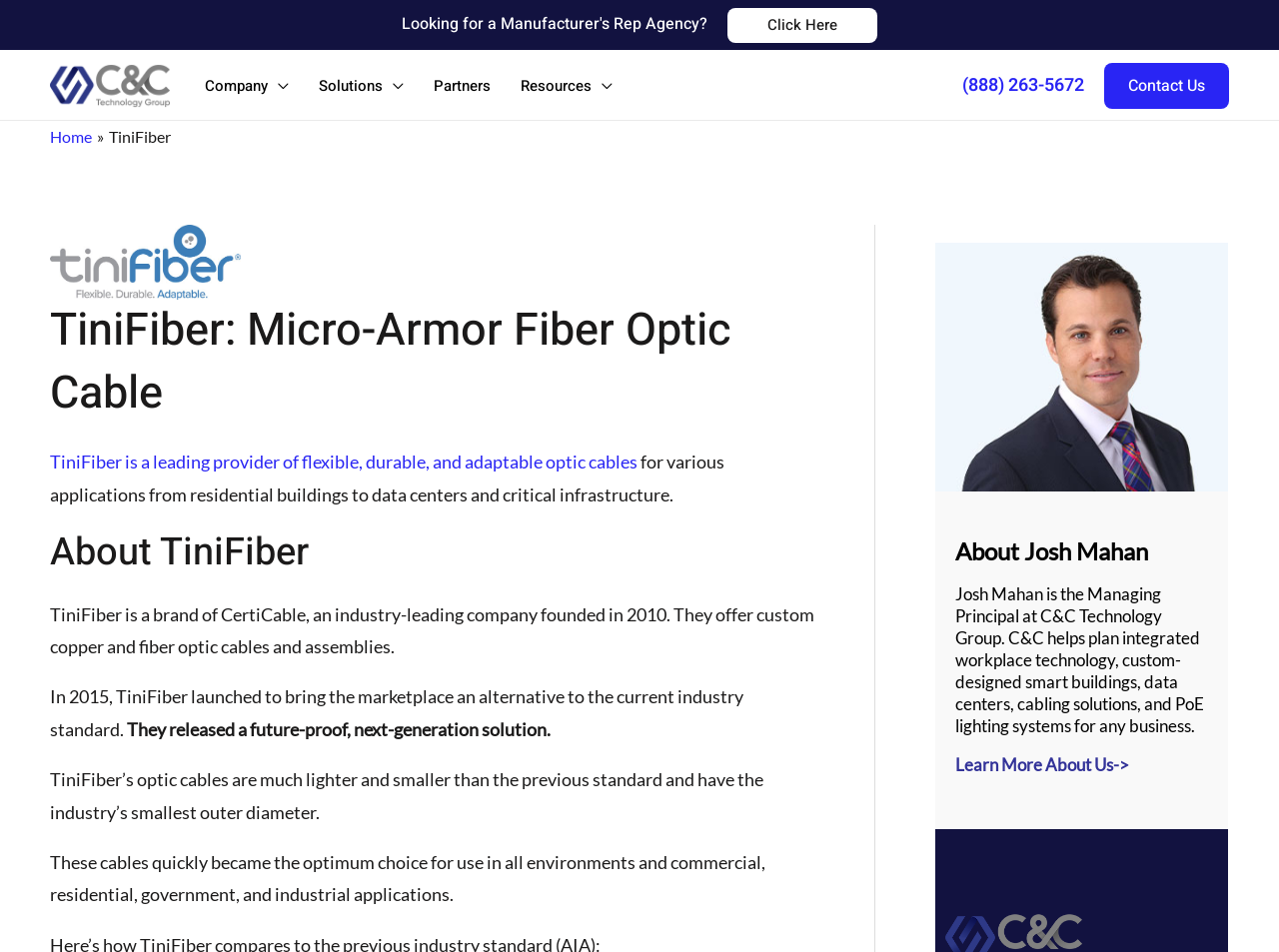Please locate the bounding box coordinates of the element that should be clicked to achieve the given instruction: "Click on 'Learn More About Us->'".

[0.747, 0.792, 0.883, 0.814]